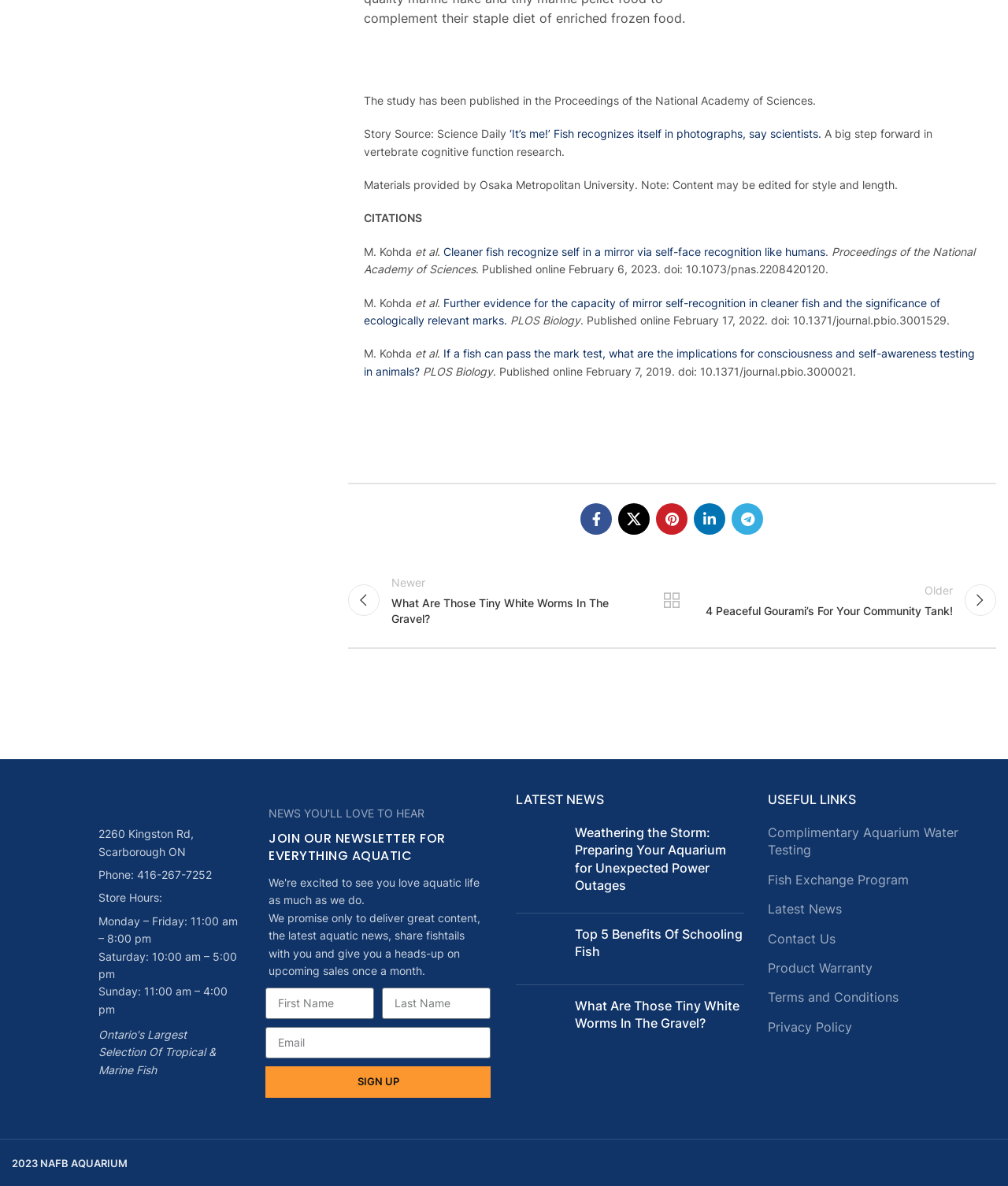Locate the bounding box coordinates of the element I should click to achieve the following instruction: "Click the '2023 NAFB AQUARIUM' link".

[0.012, 0.976, 0.127, 0.986]